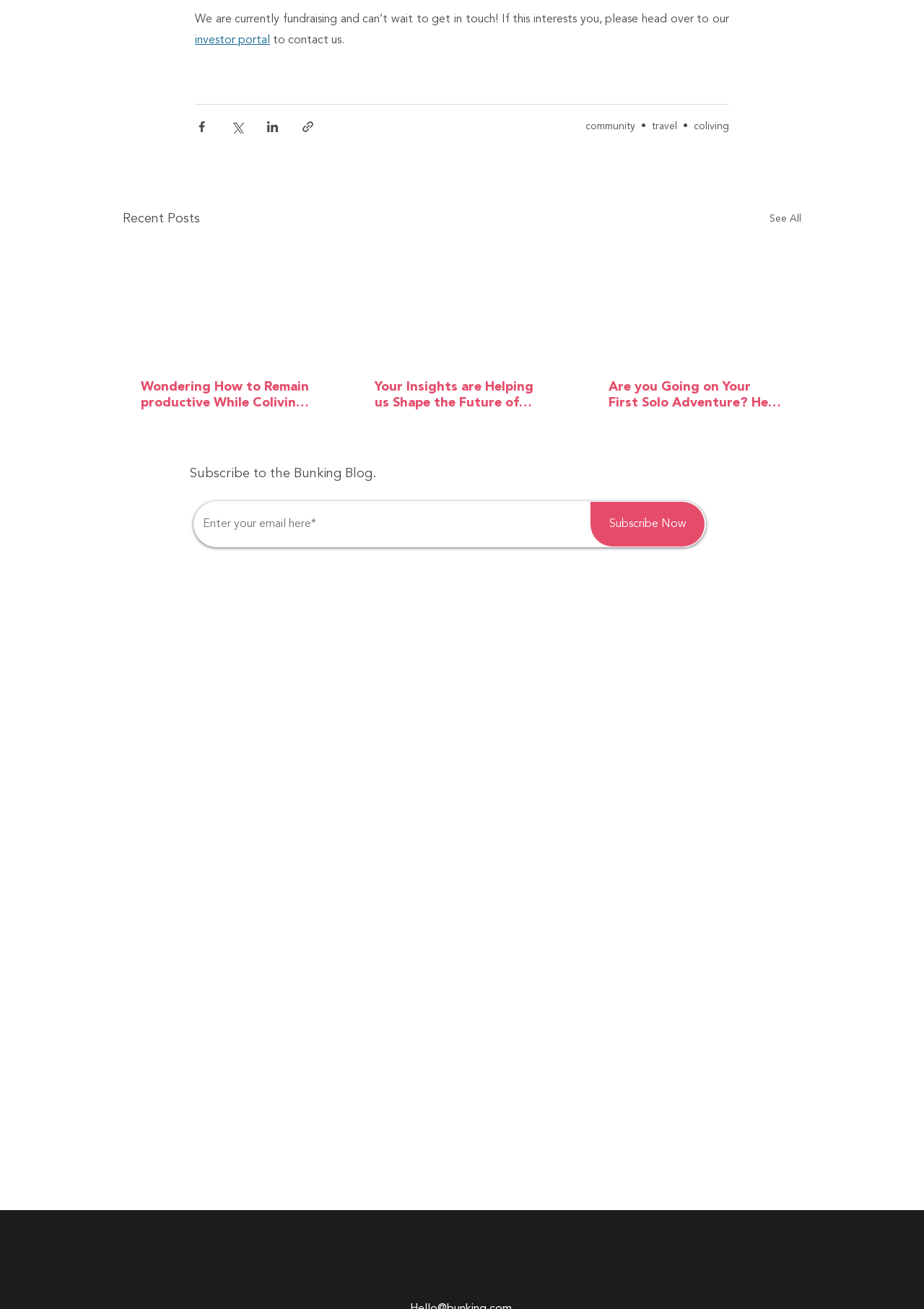Can you give a comprehensive explanation to the question given the content of the image?
What is the topic of the first article?

The first article is located under the 'Recent Posts' heading and has a link with the text 'Wondering How to Remain productive While Coliving? Here are 6 Tips:', which suggests that the article is about productivity while coliving.